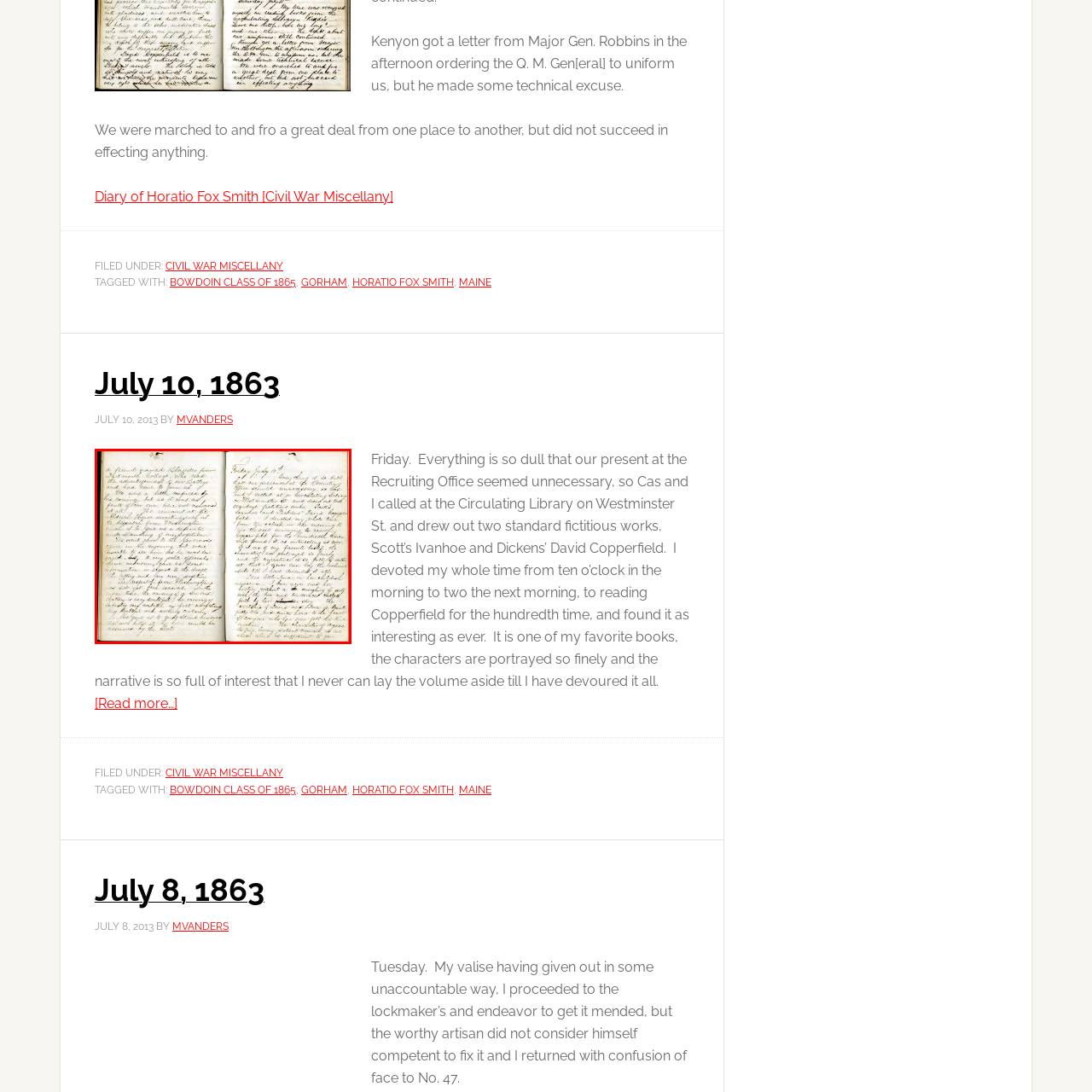What is the time period of the diary entry?  
Inspect the image within the red boundary and offer a detailed explanation grounded in the visual information present in the image.

The diary entry is dated July 10, 1863, which falls within the time period of the American Civil War, suggesting that the diary entry is from the Civil War era.